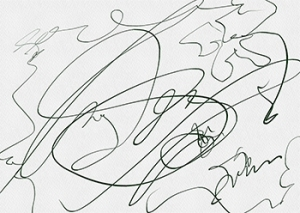What is the artist's intention for the viewers?
Please provide a single word or phrase as your answer based on the screenshot.

To engage and inspire